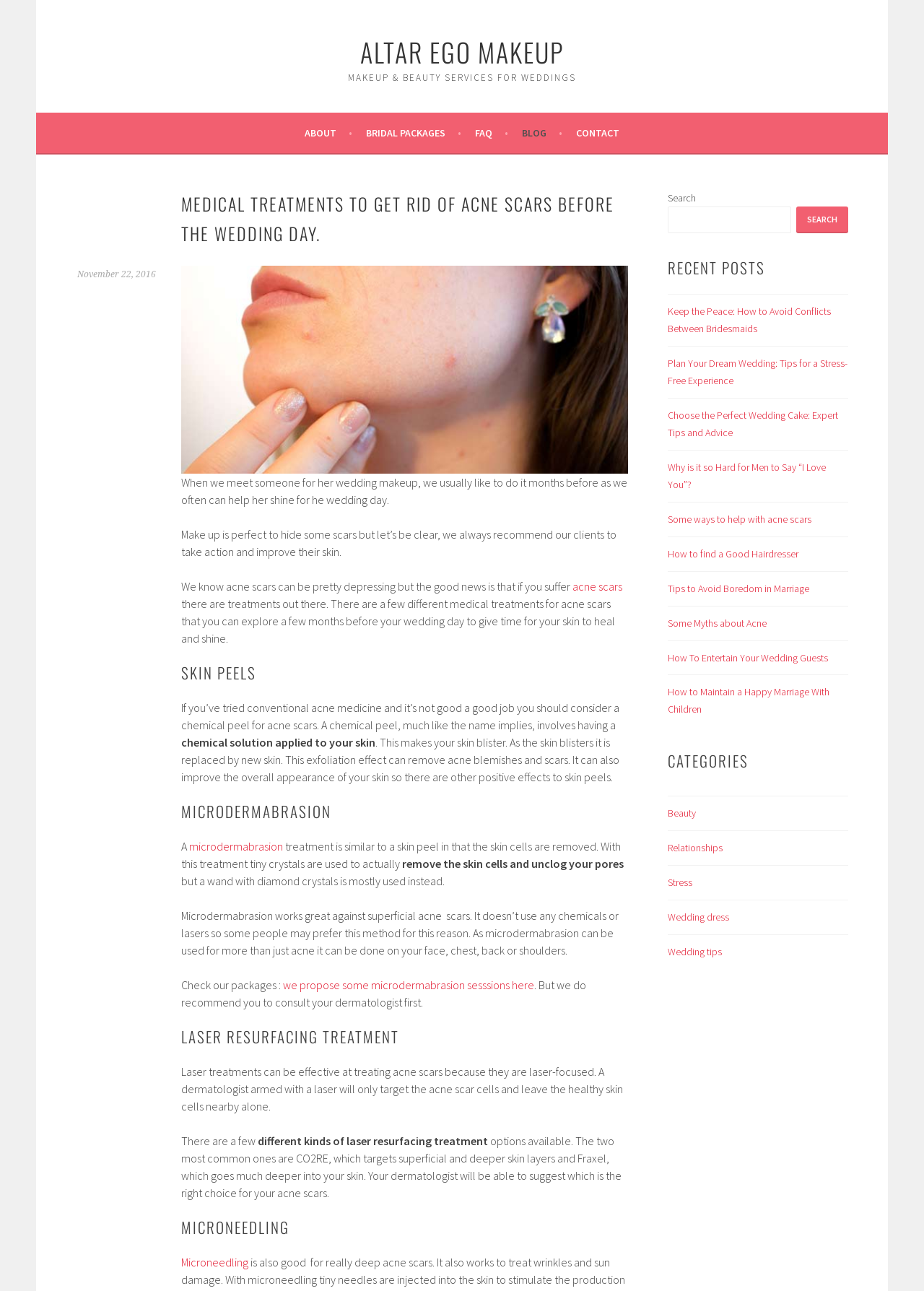Based on the image, provide a detailed response to the question:
What is the purpose of microdermabrasion?

According to the webpage content, microdermabrasion is a treatment that removes skin cells and unclogs pores. It is mentioned as a method to treat superficial acne scars, and it does not use chemicals or lasers, making it a preferred option for some people.